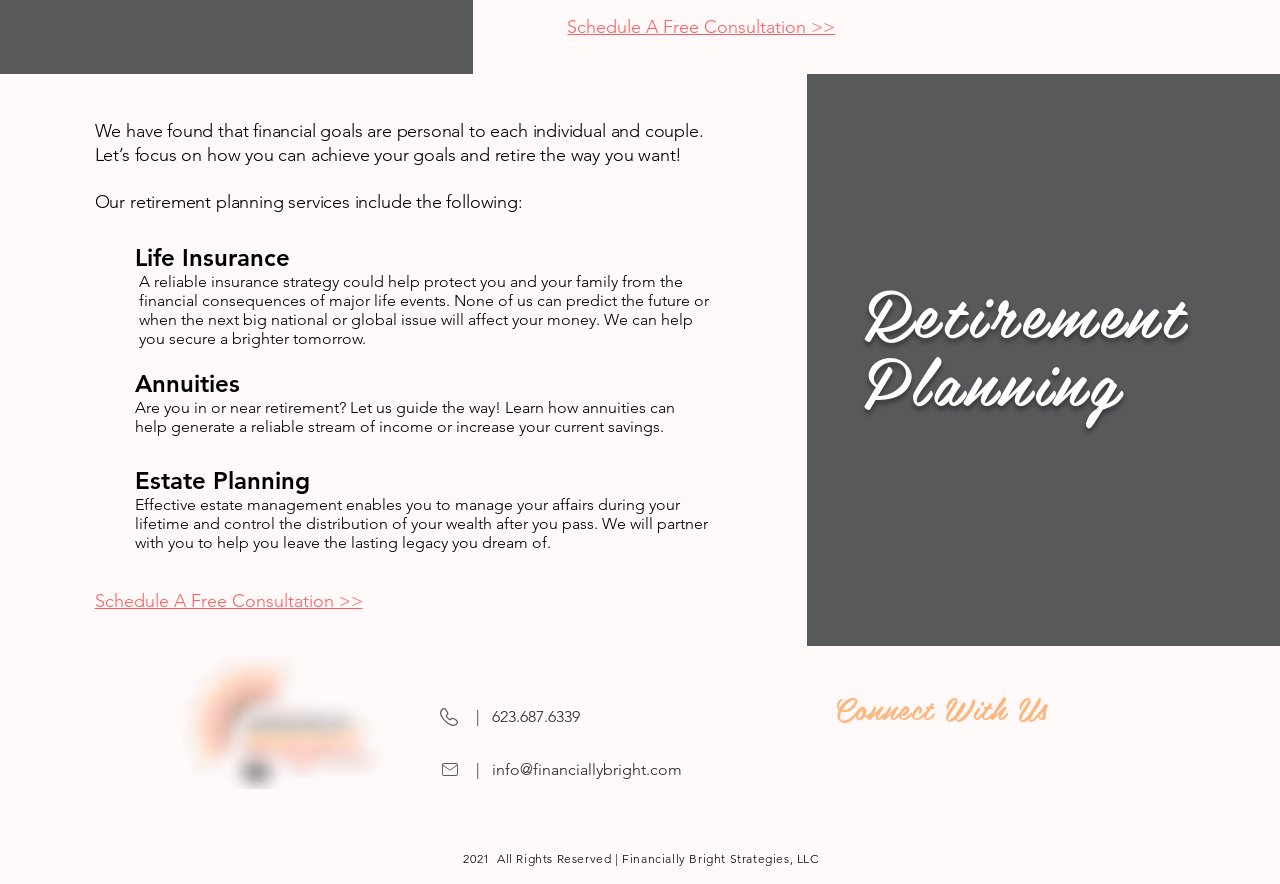What is the purpose of the company?
Please look at the screenshot and answer in one word or a short phrase.

Helping individuals achieve financial goals